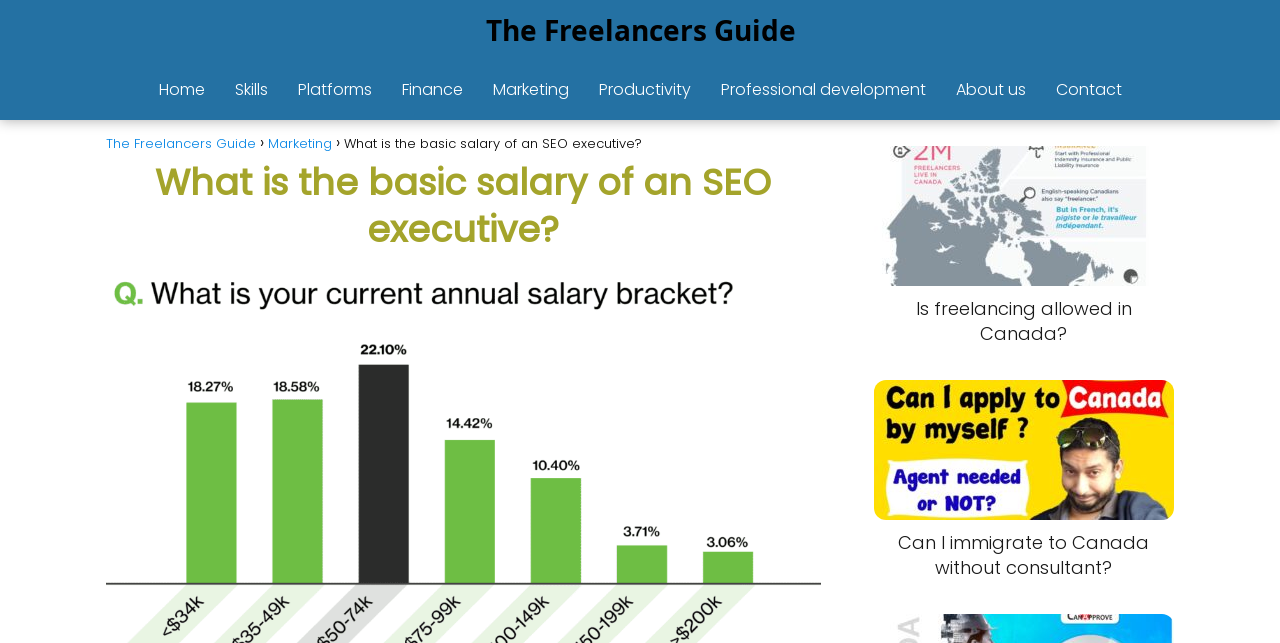Find the coordinates for the bounding box of the element with this description: "Is freelancing allowed in Canada?".

[0.683, 0.227, 0.917, 0.539]